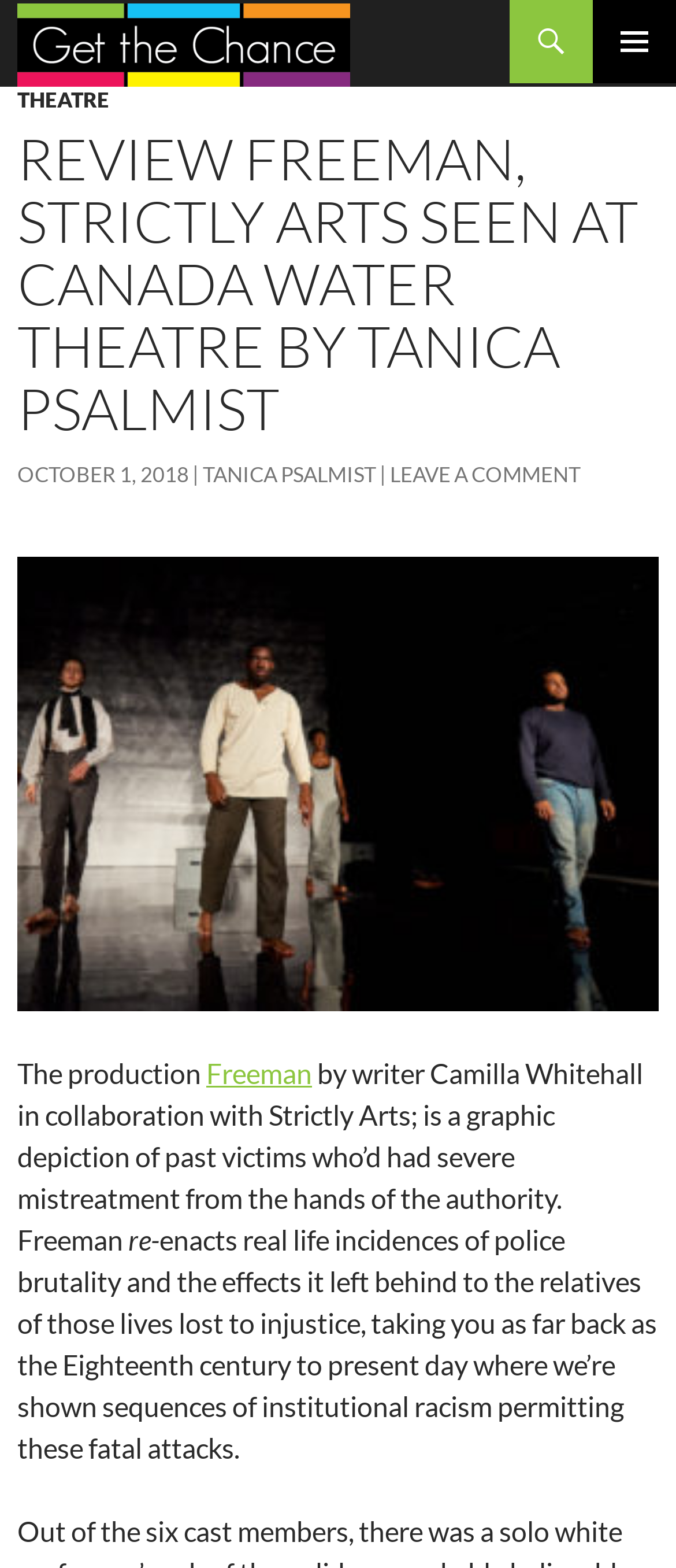Identify the bounding box coordinates for the UI element that matches this description: "October 1, 2018".

[0.026, 0.295, 0.279, 0.311]